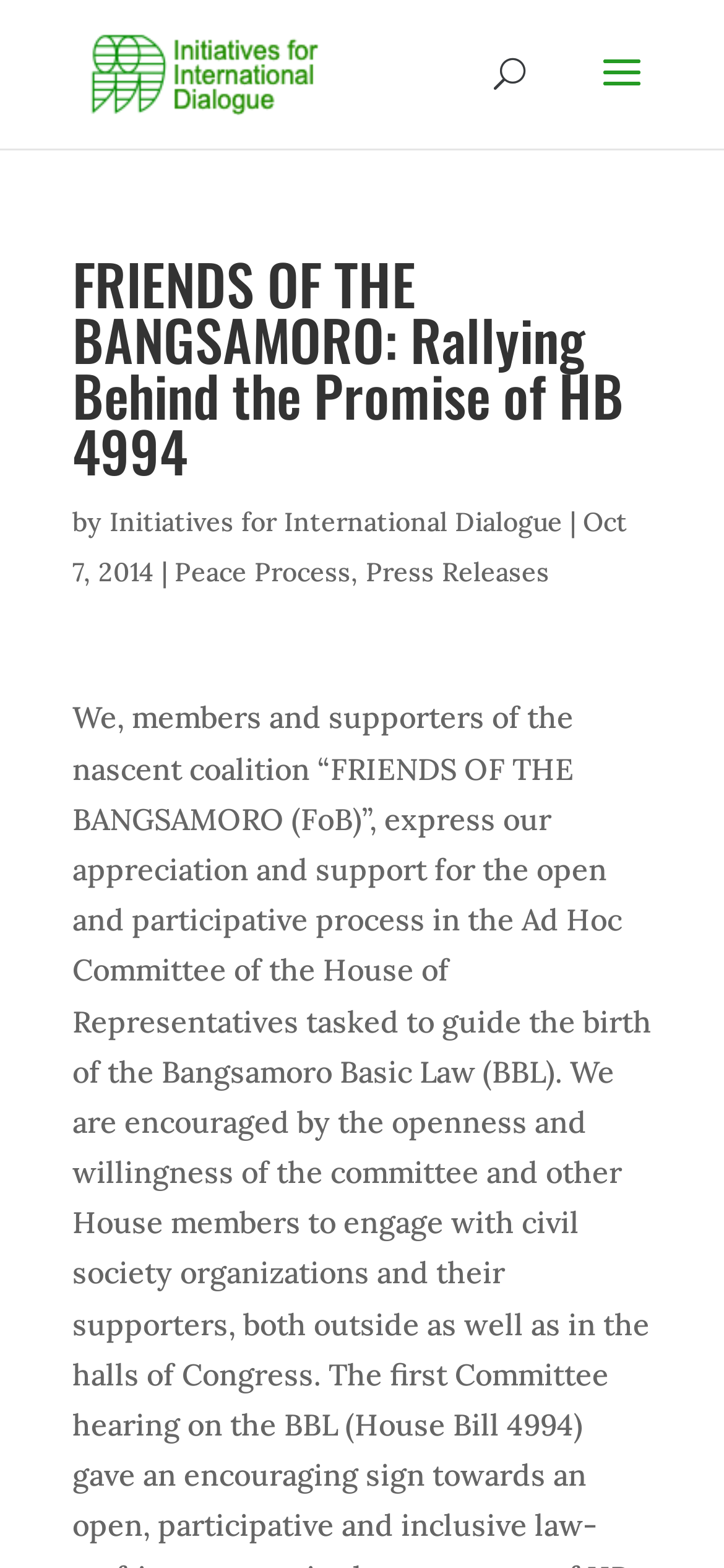Determine the bounding box for the UI element that matches this description: "raw man page".

None